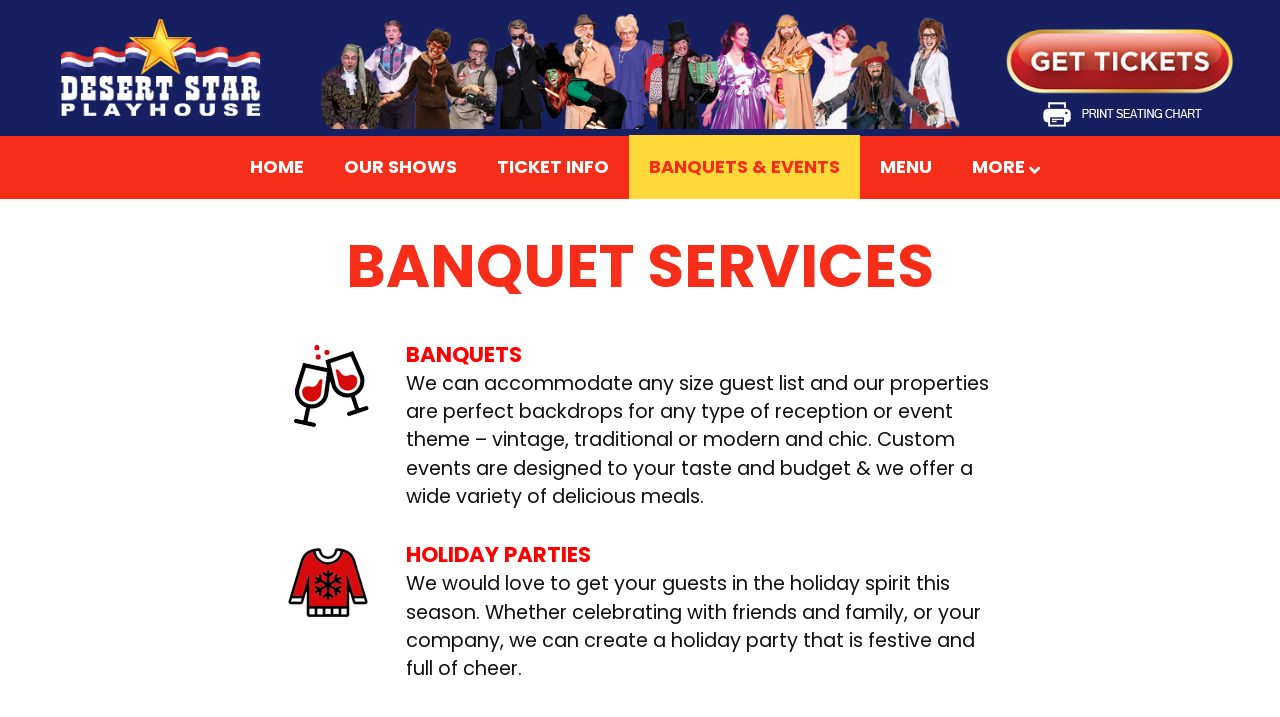Given the description of a UI element: "Banquets & Events", identify the bounding box coordinates of the matching element in the webpage screenshot.

[0.491, 0.189, 0.672, 0.277]